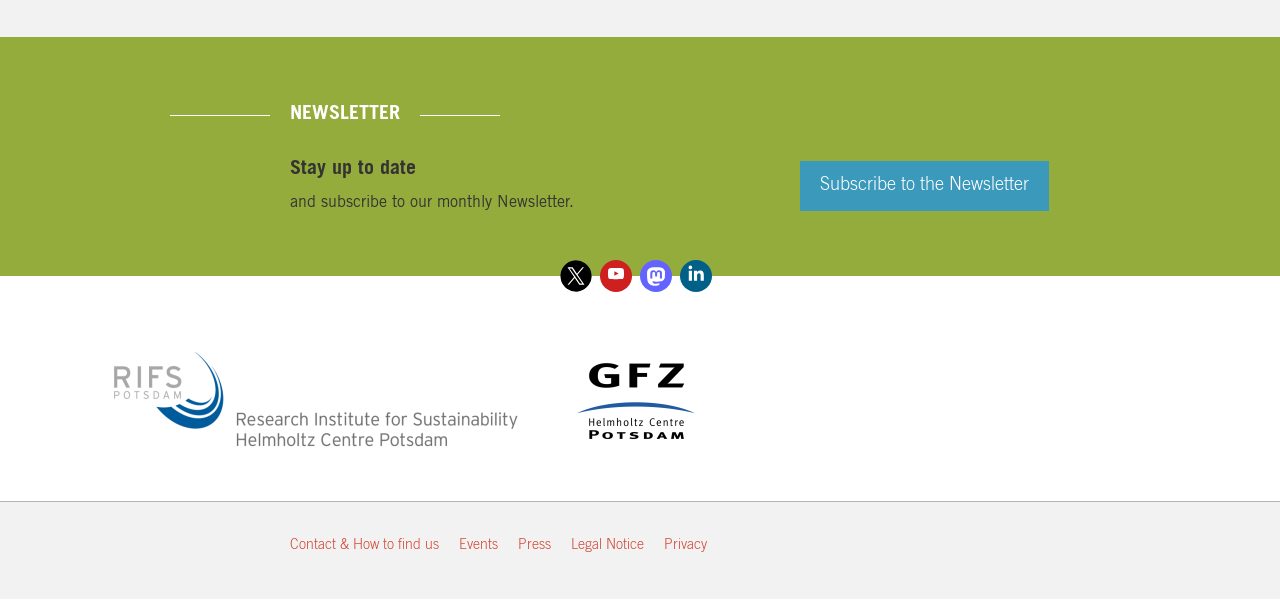Locate the UI element that matches the description Help Center in the webpage screenshot. Return the bounding box coordinates in the format (top-left x, top-left y, bottom-right x, bottom-right y), with values ranging from 0 to 1.

None